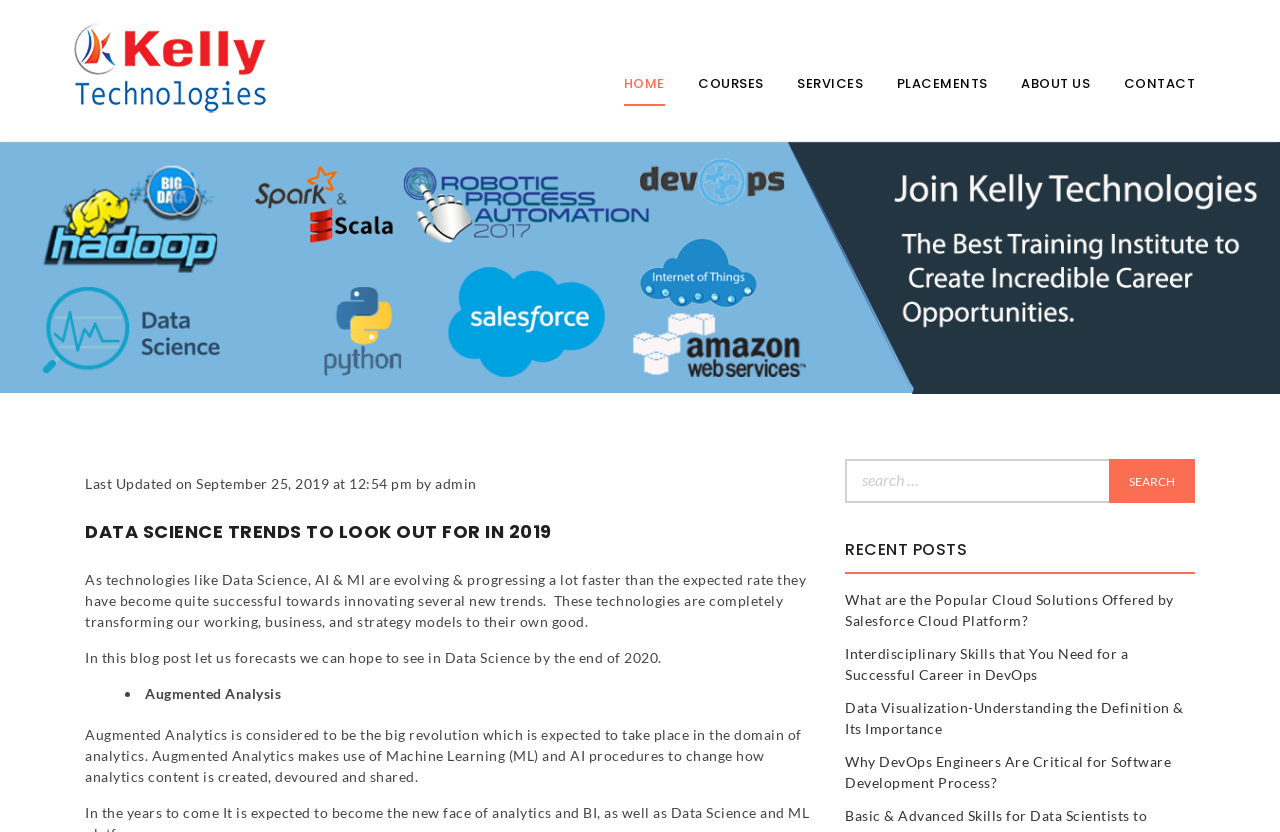Please answer the following question using a single word or phrase: 
What is the title of the first recent post?

What are the Popular Cloud Solutions Offered by Salesforce Cloud Platform?